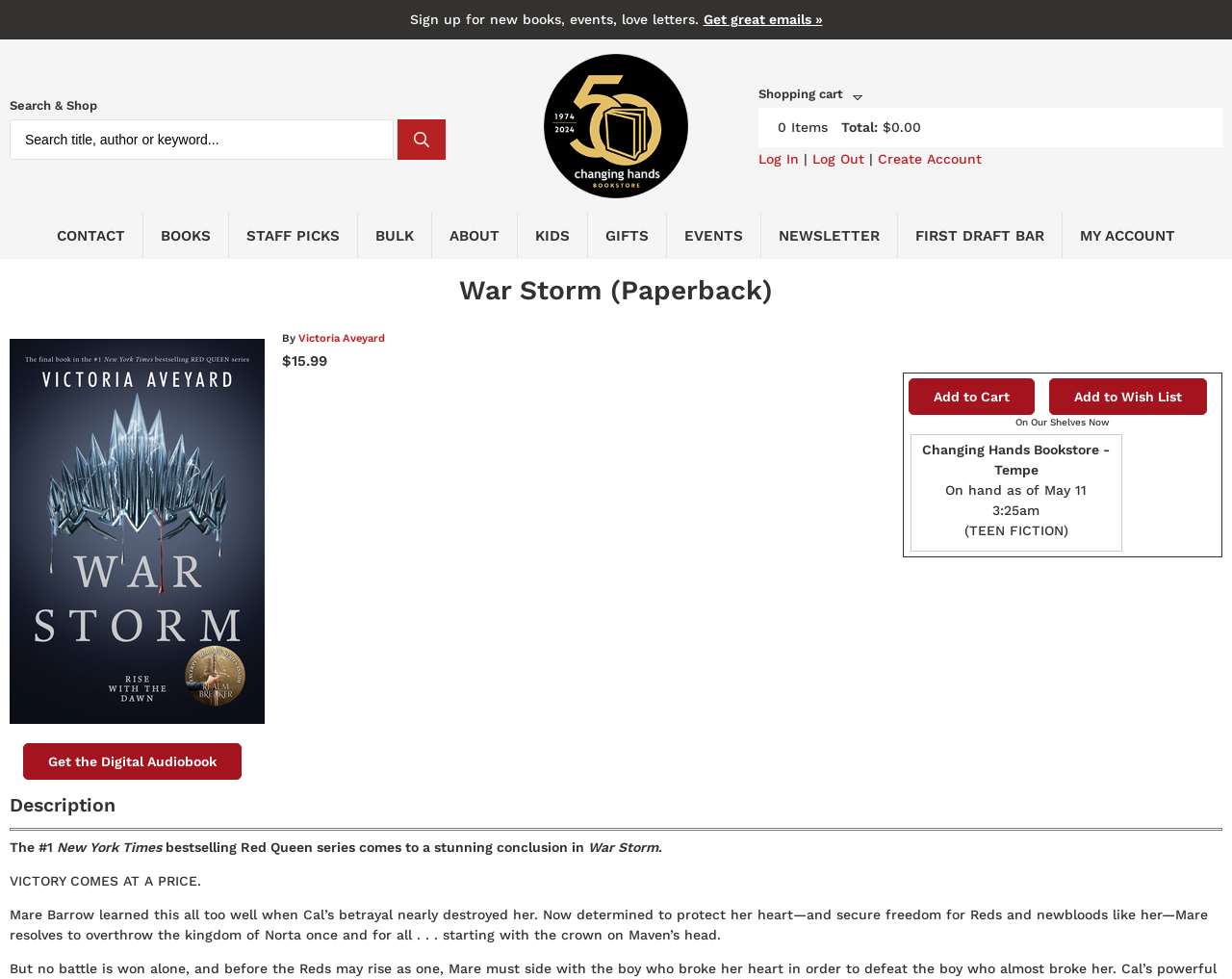What is the current status of War Storm in the bookstore? Refer to the image and provide a one-word or short phrase answer.

On hand